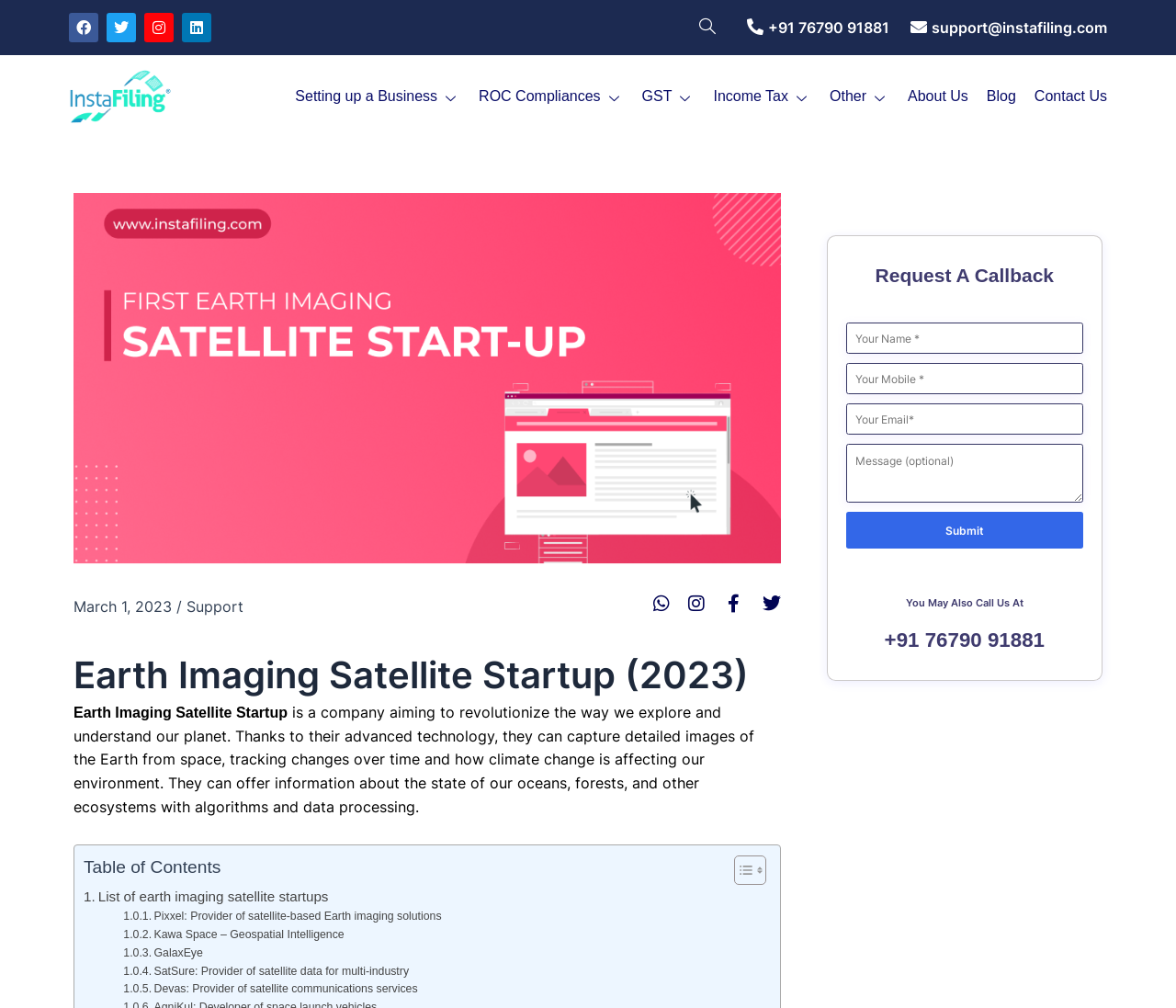Can you find and provide the main heading text of this webpage?

Earth Imaging Satellite Startup (2023)